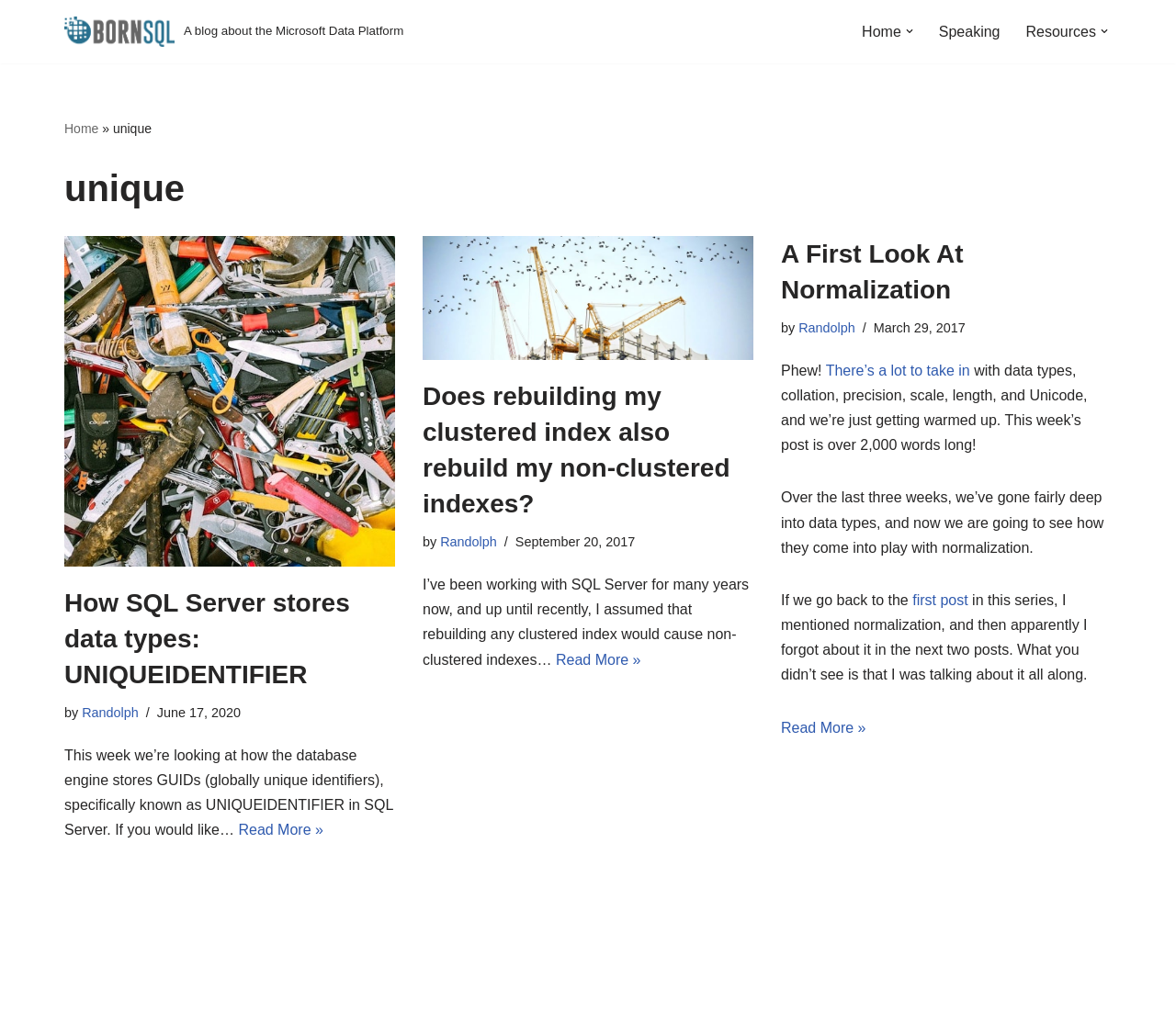Who is the author of the articles?
Using the image, respond with a single word or phrase.

Randolph